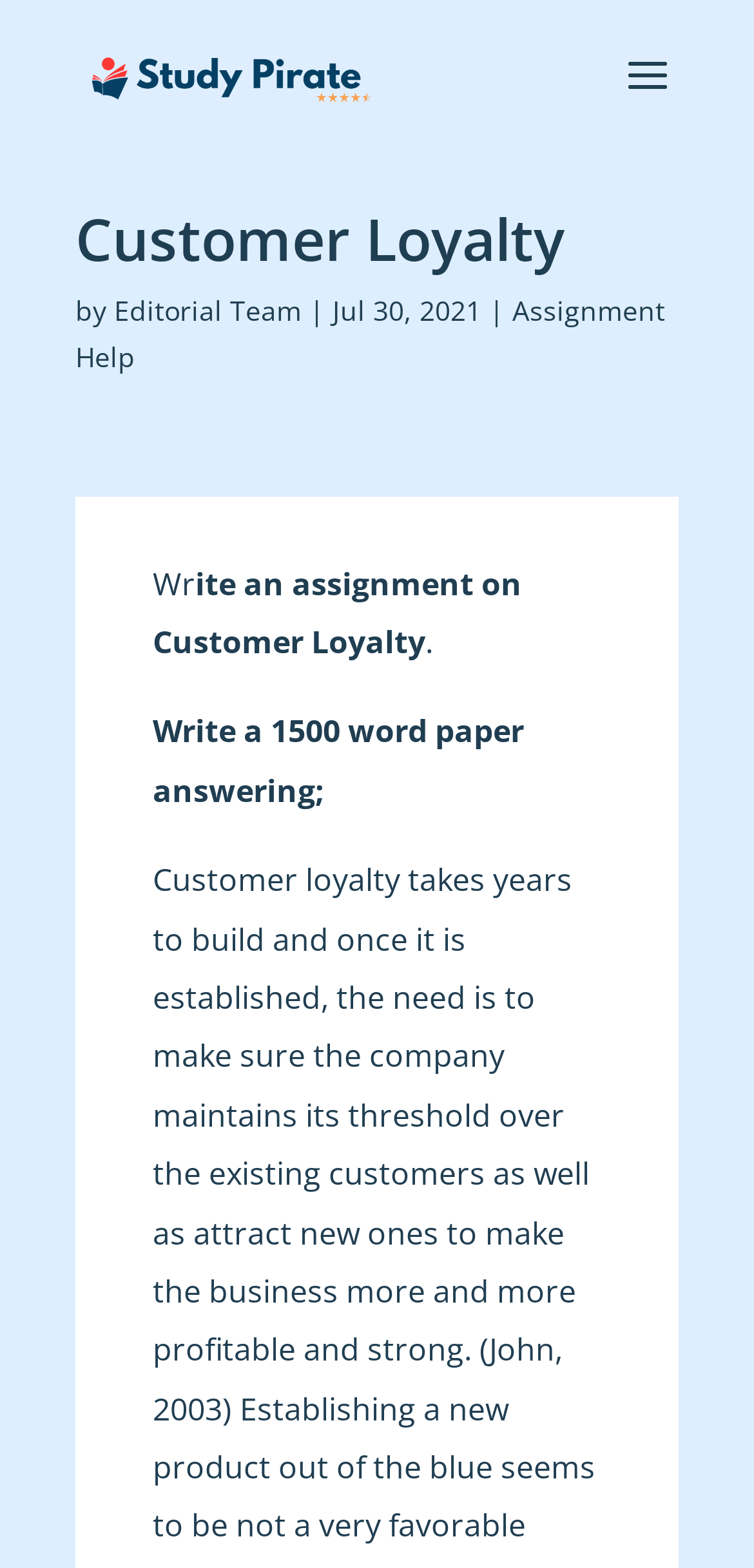What is the topic of the assignment?
Please provide a single word or phrase answer based on the image.

Customer Loyalty